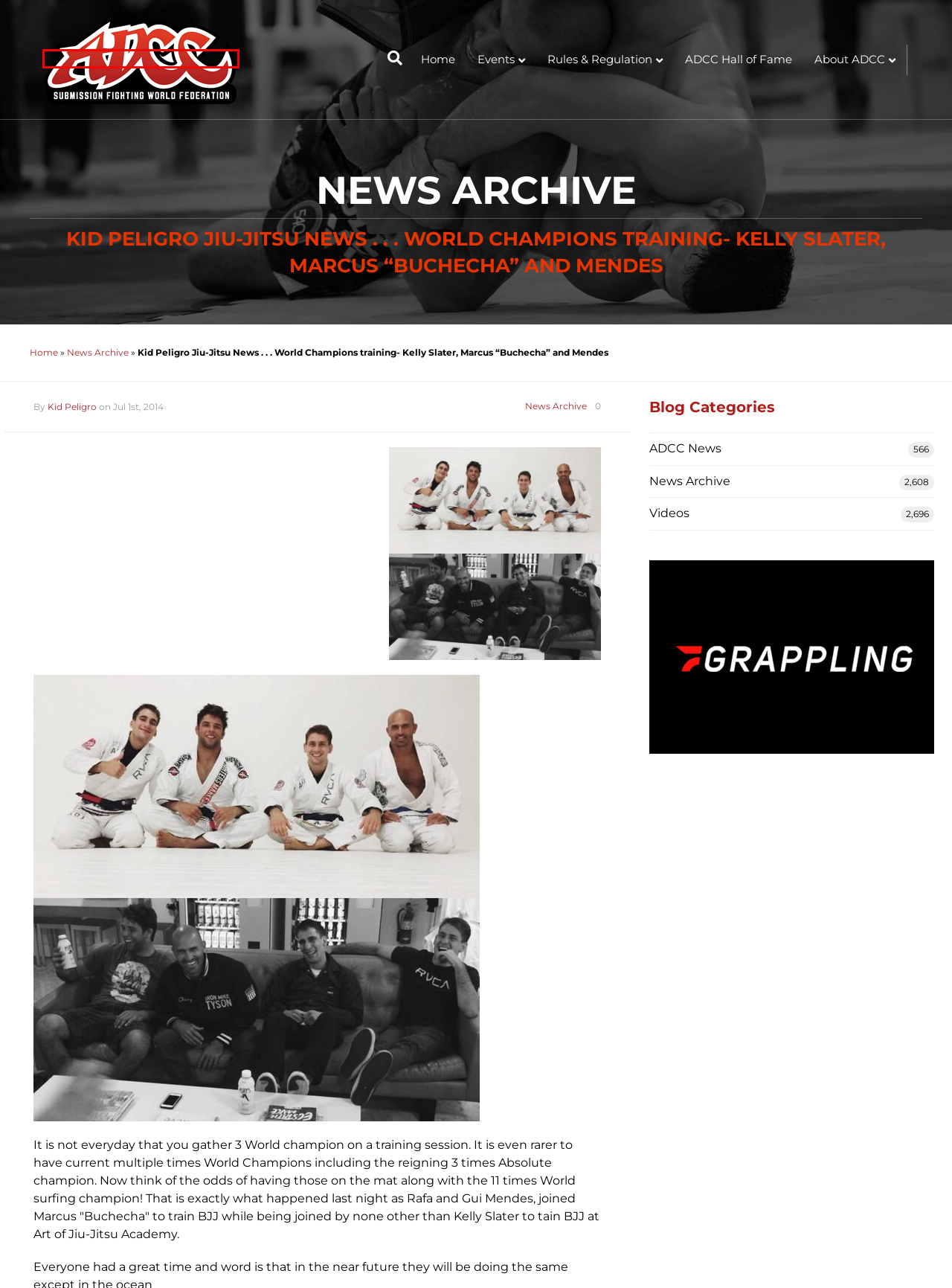A screenshot of a webpage is given, featuring a red bounding box around a UI element. Please choose the webpage description that best aligns with the new webpage after clicking the element in the bounding box. These are the descriptions:
A. USA Archives • ADCC NEWS
B. Jiu Jitsu Archives • ADCC NEWS
C. China Archives • ADCC NEWS
D. Home Page • ADCC NEWS
E. ADCC Hall of Fame • ADCC NEWS
F. News Archive Archives • ADCC NEWS
G. Black Belt Archives • ADCC NEWS
H. TV Archives • ADCC NEWS

D